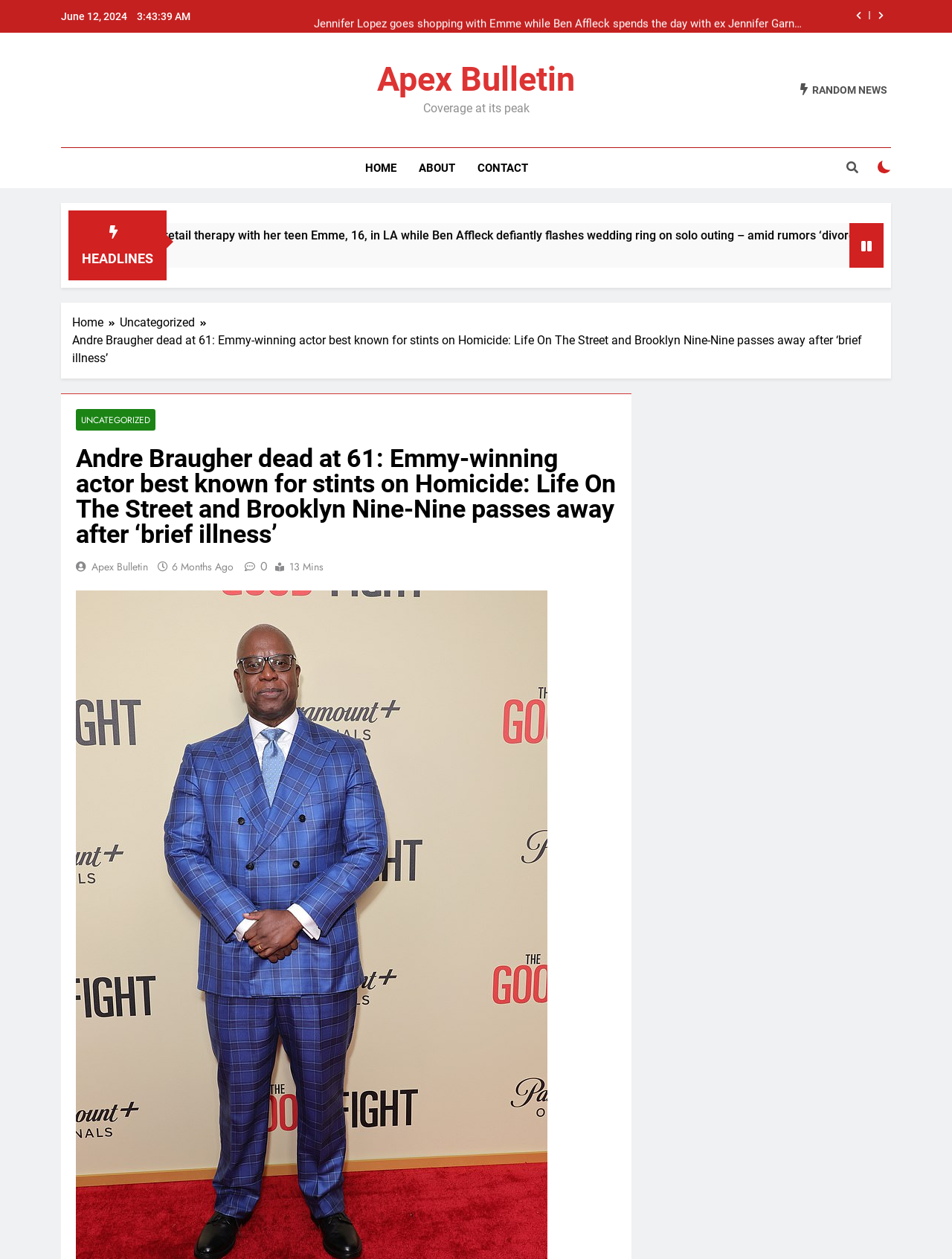Locate the bounding box coordinates of the element to click to perform the following action: 'View the latest news'. The coordinates should be given as four float values between 0 and 1, in the form of [left, top, right, bottom].

[0.913, 0.195, 0.967, 0.206]